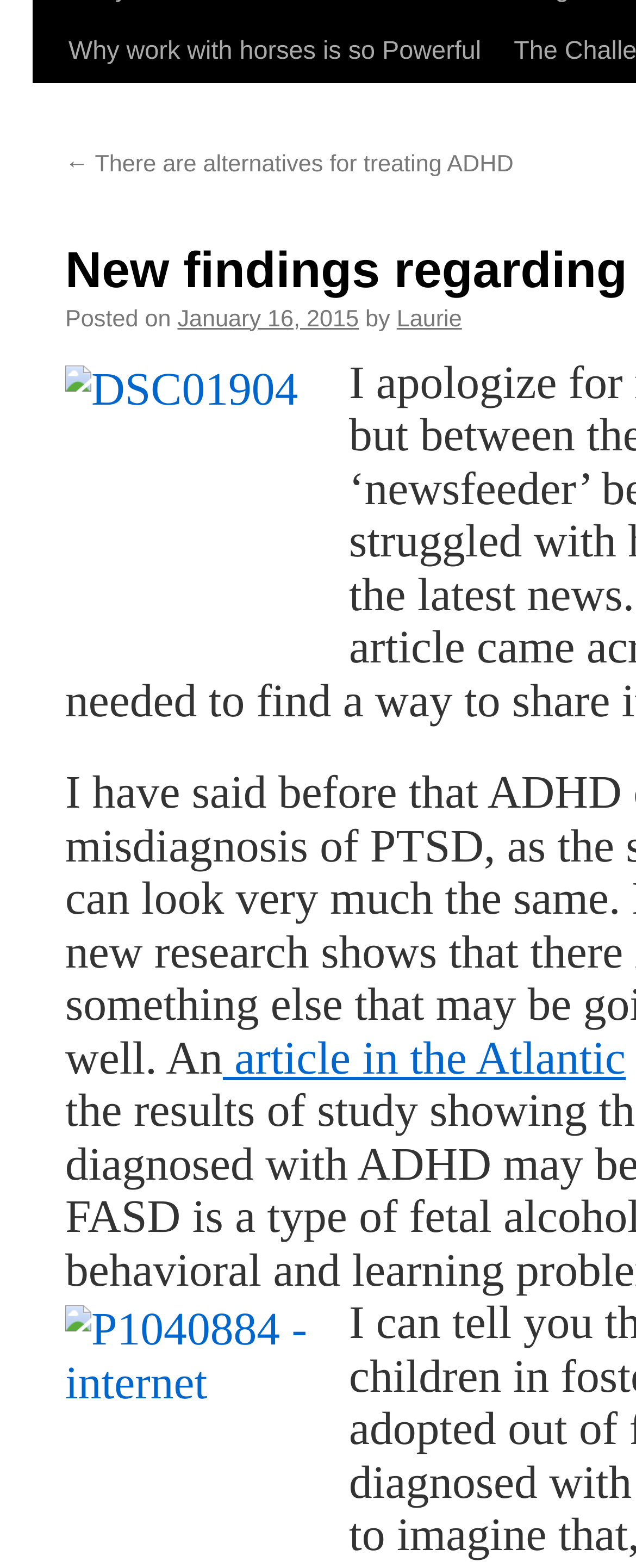Using the provided element description: "Laurie", determine the bounding box coordinates of the corresponding UI element in the screenshot.

[0.624, 0.274, 0.726, 0.291]